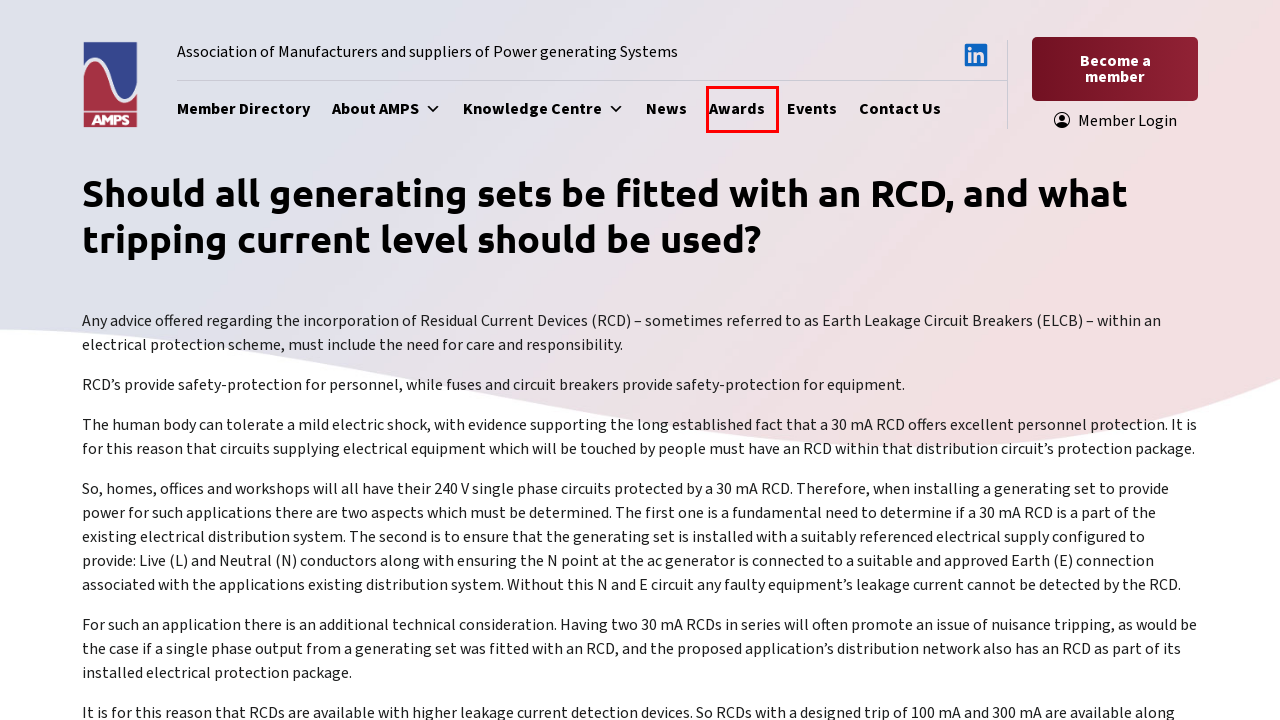Review the screenshot of a webpage that includes a red bounding box. Choose the most suitable webpage description that matches the new webpage after clicking the element within the red bounding box. Here are the candidates:
A. Become a Member - AMPS
B. Contact Us - AMPS
C. Events from June 3 – March 13 – AMPS
D. Members - AMPS
E. News - AMPS
F. Member Log in - AMPS
G. AMPS - Association of Manufacturers and suppliers of Power generating Systems
H. Awards for Excellence - Thursday 16th November 2023 - AMPS

H